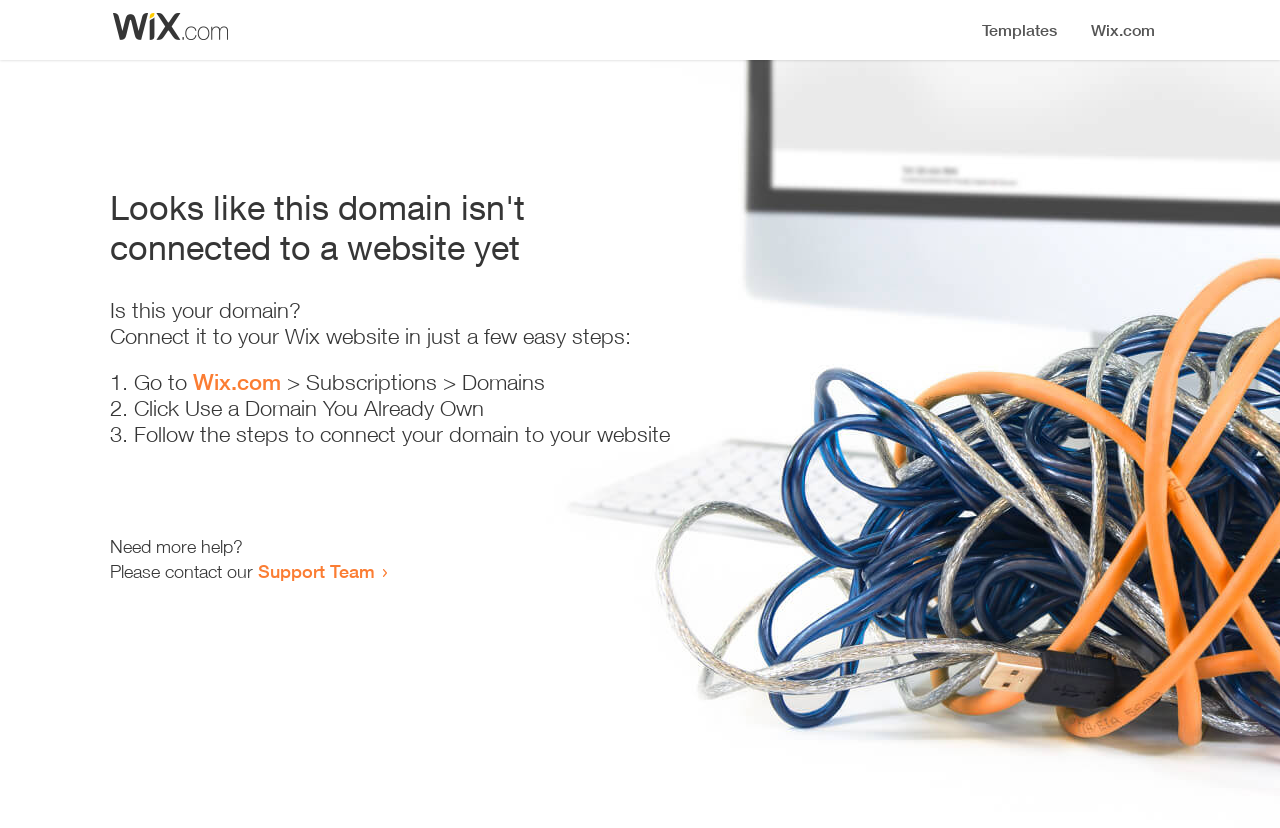What should the user do if they need more help?
Please provide a single word or phrase answer based on the image.

Contact Support Team